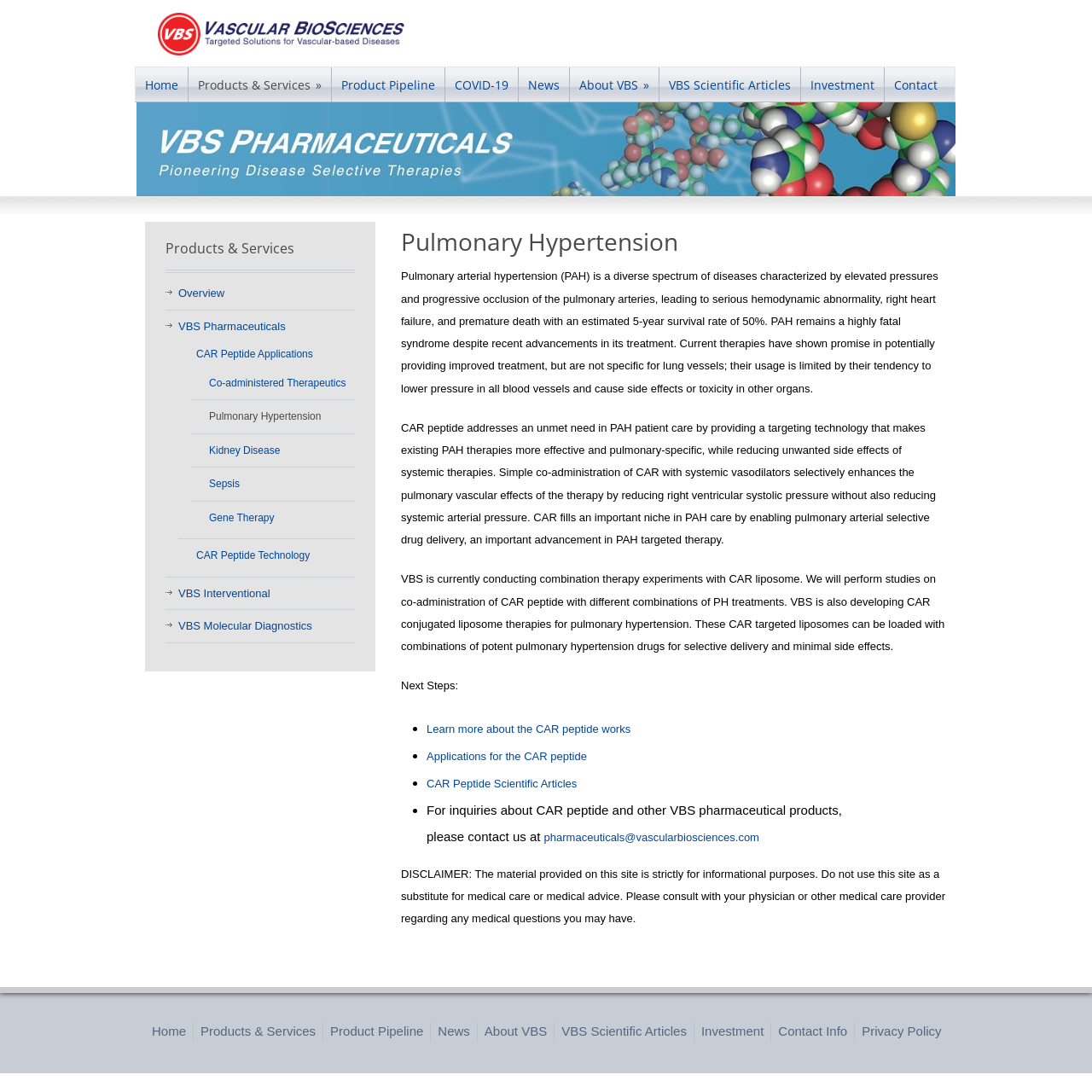Please find the bounding box coordinates of the element that you should click to achieve the following instruction: "Read the 'DISCLAIMER'". The coordinates should be presented as four float numbers between 0 and 1: [left, top, right, bottom].

[0.367, 0.794, 0.866, 0.847]